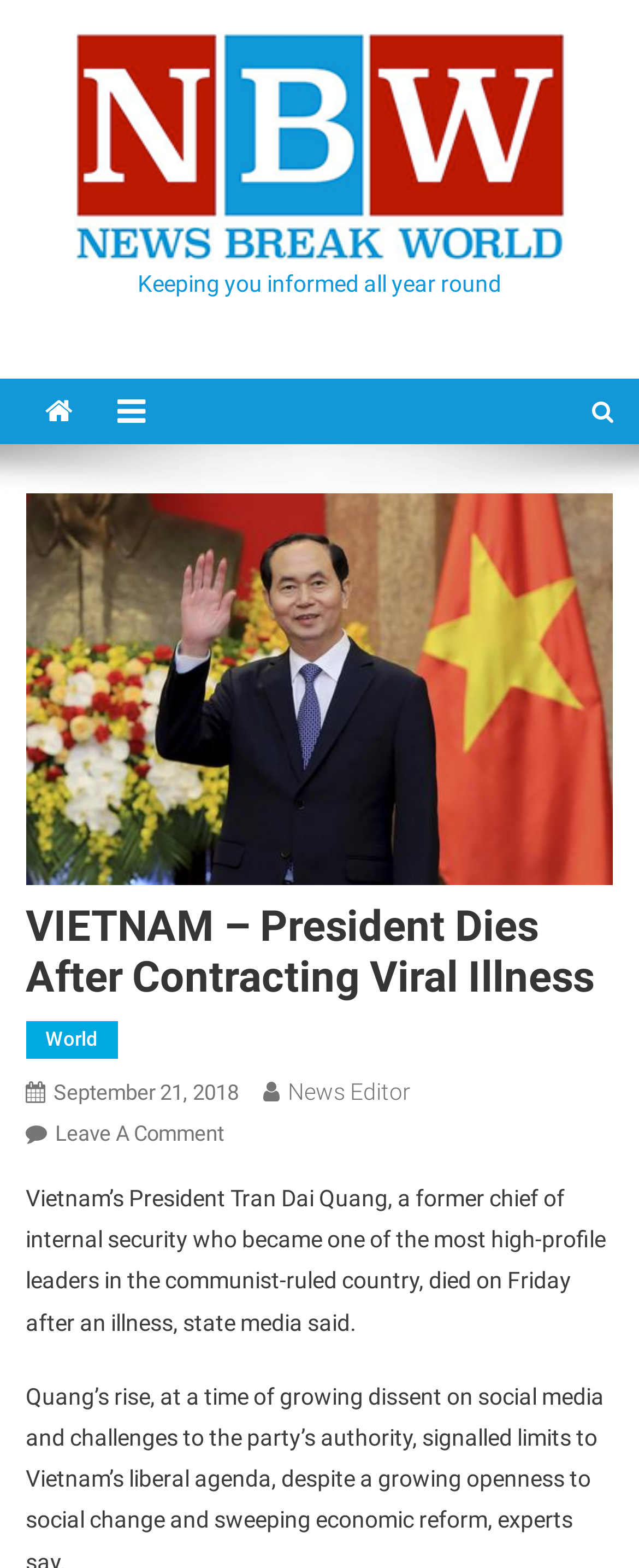What is the name of Vietnam's President who died?
Answer the question with as much detail as you can, using the image as a reference.

I found the answer by reading the article content, which mentions 'Vietnam’s President Tran Dai Quang, a former chief of internal security who became one of the most high-profile leaders in the communist-ruled country, died on Friday after an illness, state media said.'